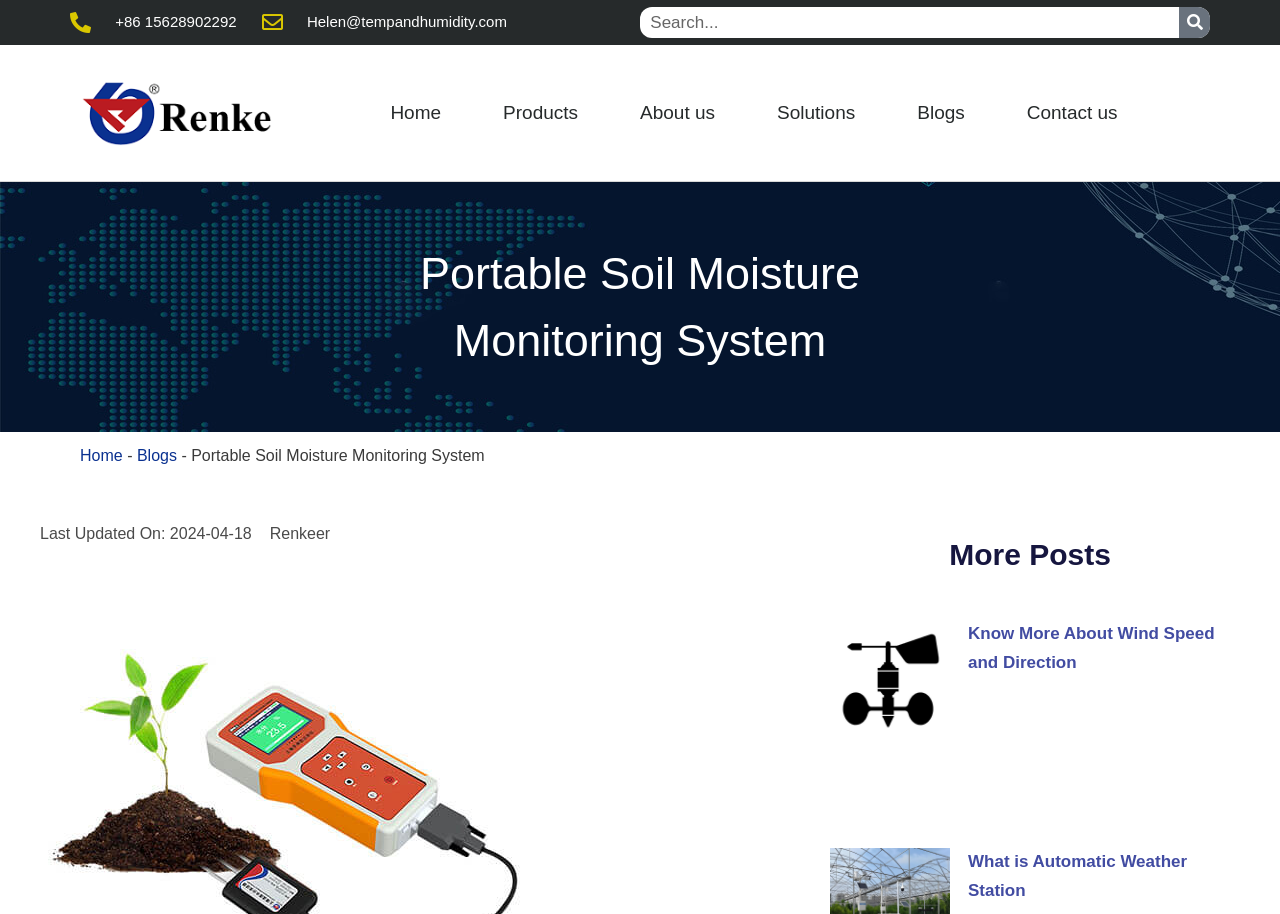What is the topic of the article?
Carefully analyze the image and provide a thorough answer to the question.

I found an article on the webpage, which is related to 'Portable Soil Moisture Monitoring System'. The article is located in an element with bounding box coordinates [0.648, 0.678, 0.961, 0.896].